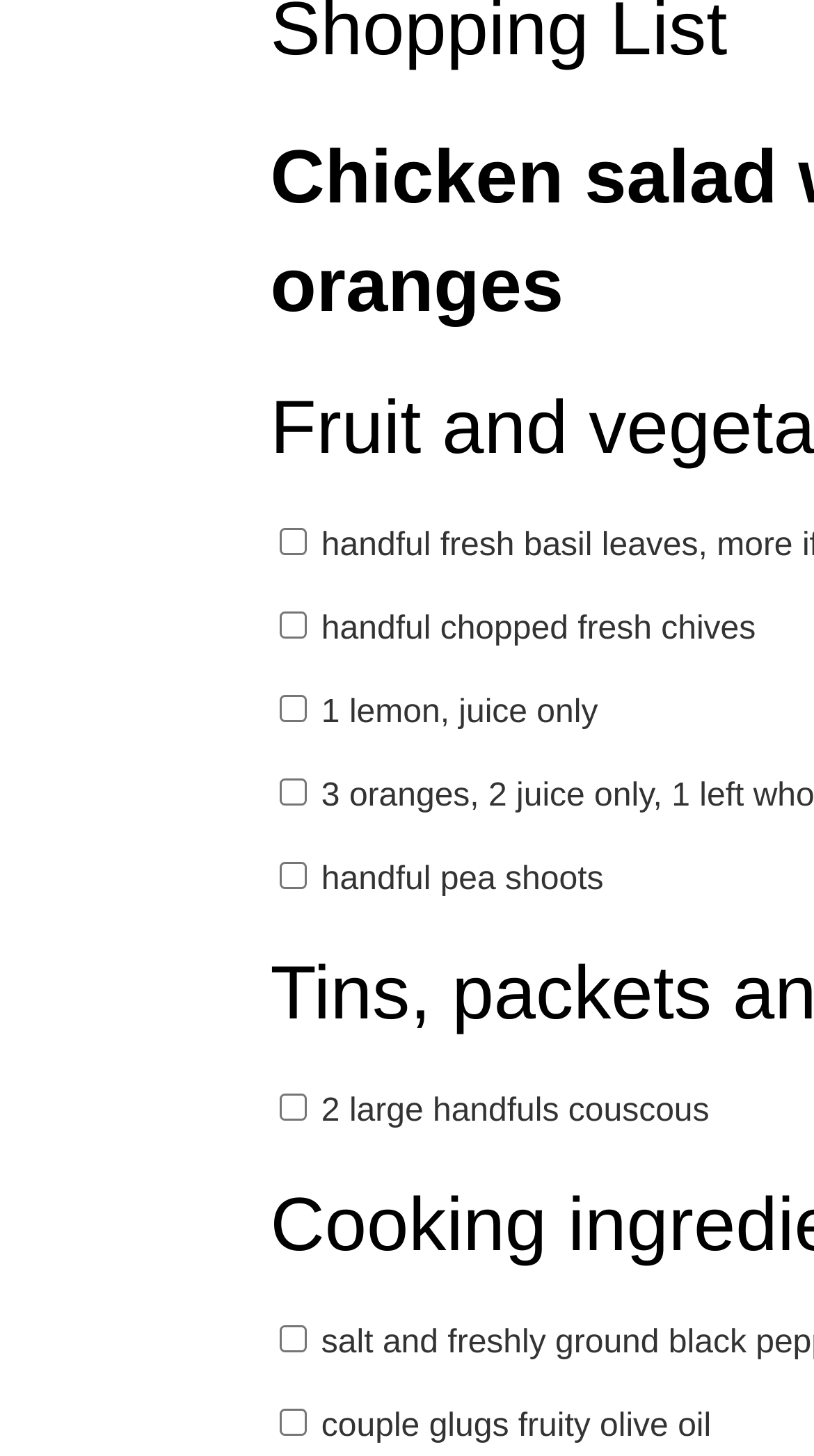Is the 'couple glugs fruity olive oil' ingredient checked?
Answer with a single word or phrase, using the screenshot for reference.

No